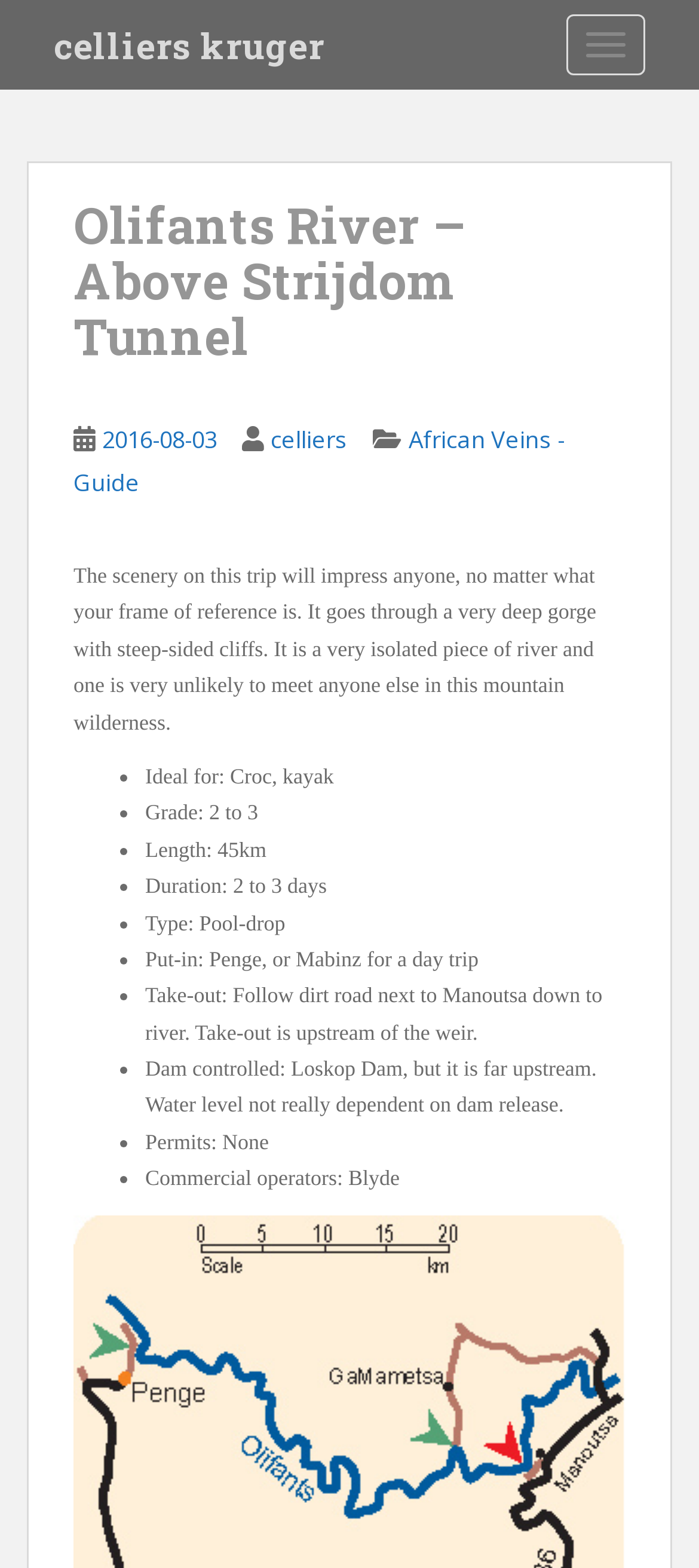Give a one-word or one-phrase response to the question:
What is the type of the river?

Pool-drop